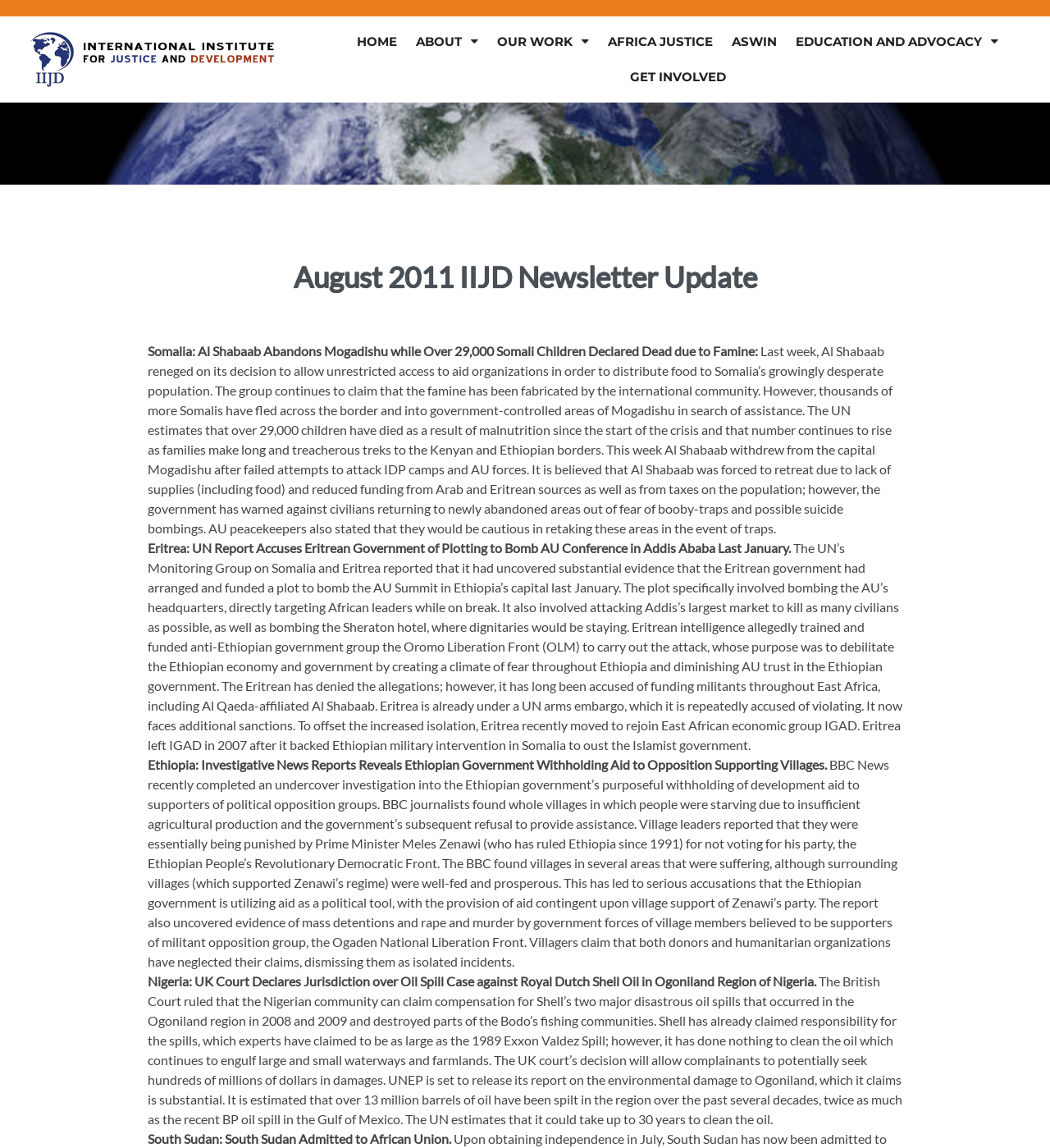Analyze the image and give a detailed response to the question:
What is the accusation against the Eritrean government?

The news report mentions that the UN's Monitoring Group on Somalia and Eritrea has accused the Eritrean government of plotting to bomb the AU Summit in Ethiopia's capital last January. This suggests that the accusation against the Eritrean government is that it plotted to bomb the AU Conference.